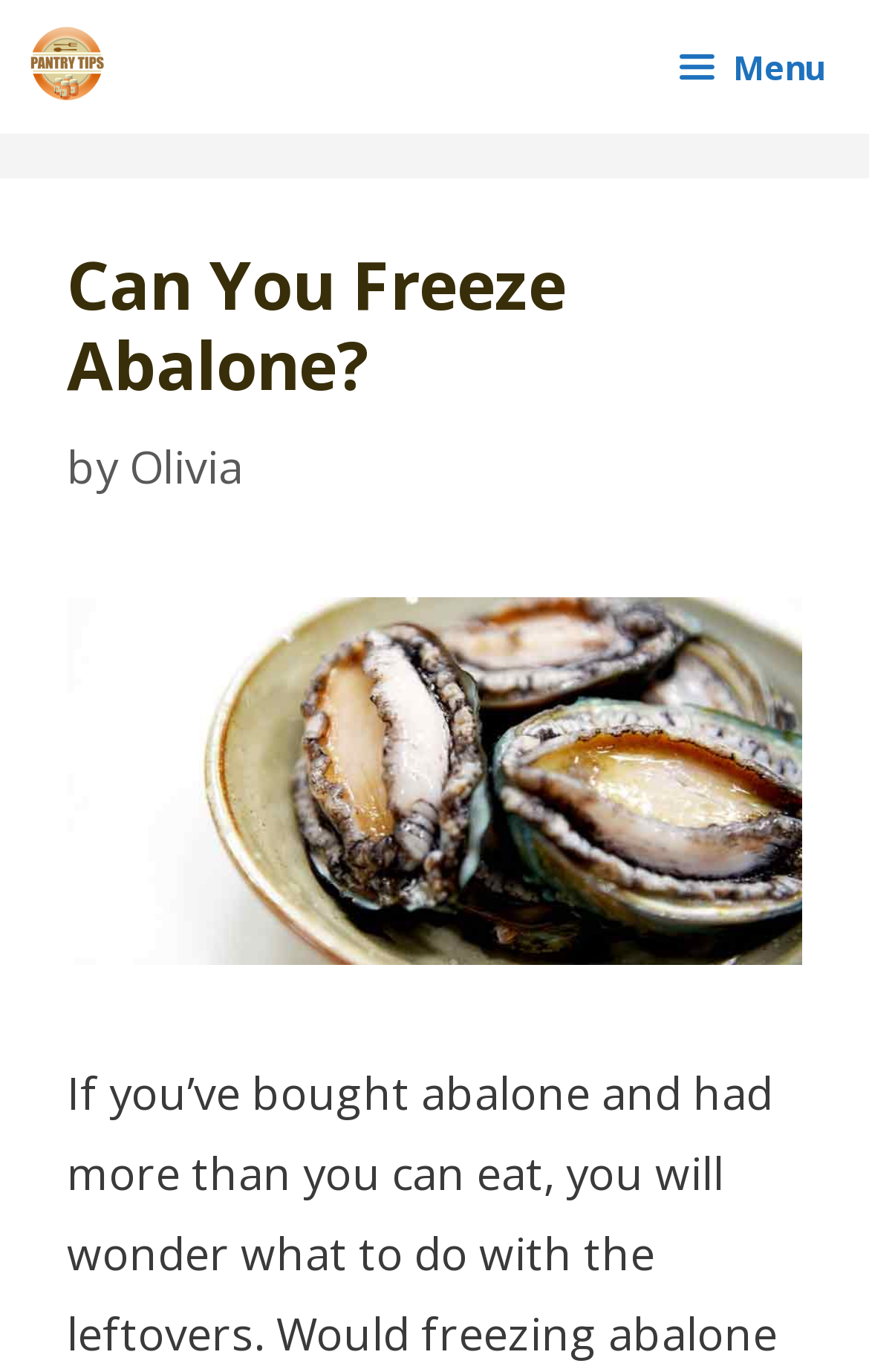Identify the main heading from the webpage and provide its text content.

Can You Freeze Abalone?